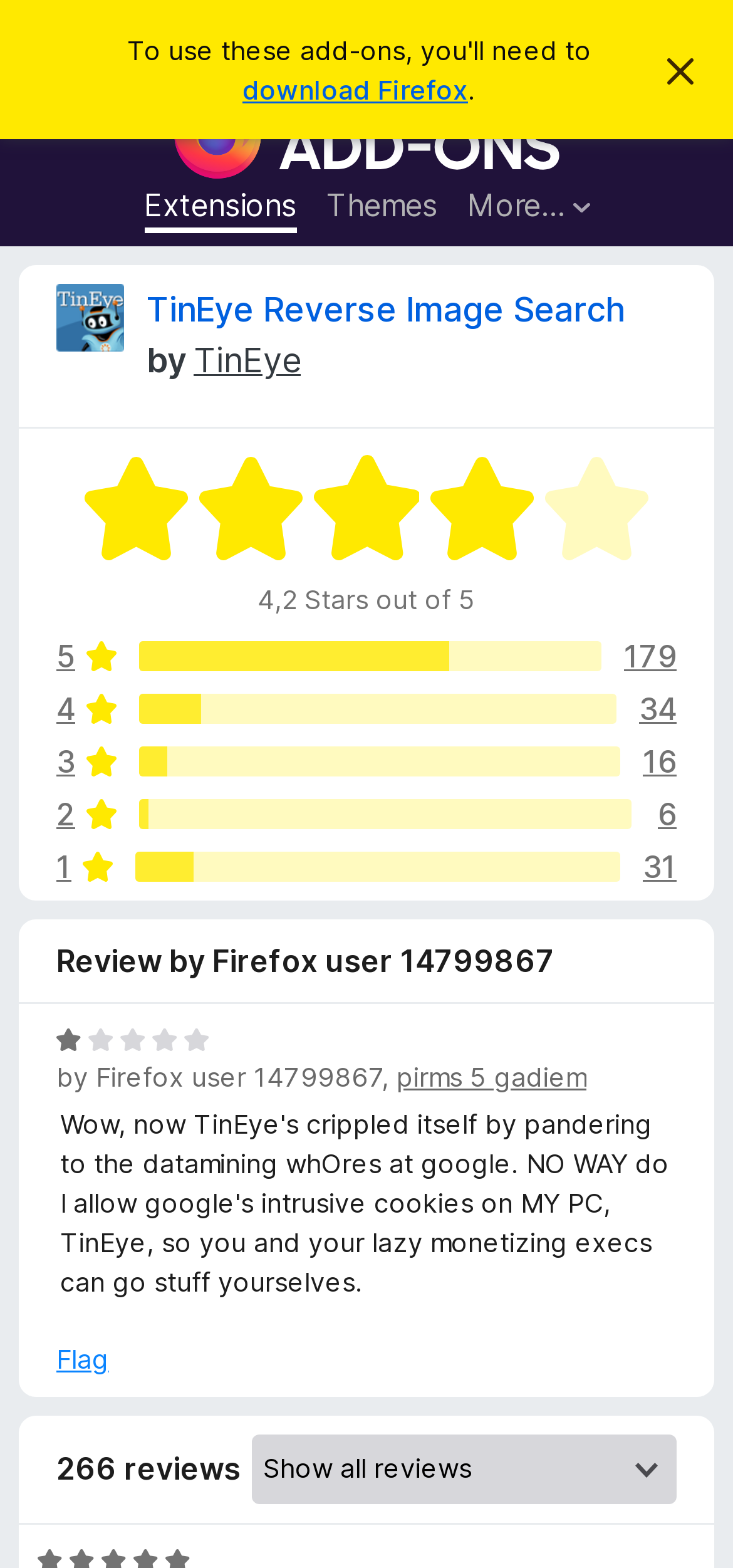What is the rating of TinEye Reverse Image Search?
Examine the image and provide an in-depth answer to the question.

I found the rating by looking at the 'Rated 4,2 out of 5' text, which is located below the add-on icon and above the review section.